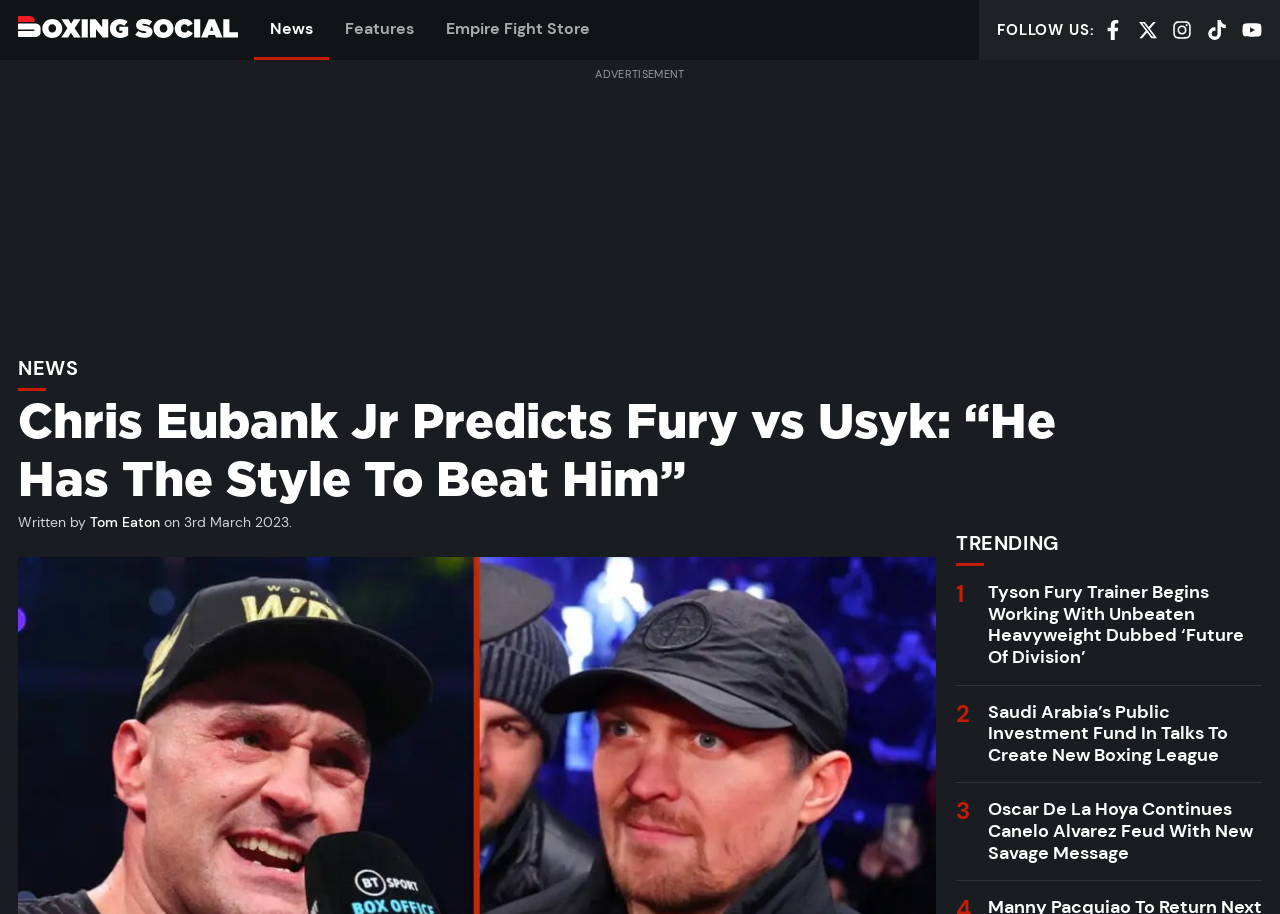Predict the bounding box coordinates of the UI element that matches this description: "alt="Brand Logo"". The coordinates should be in the format [left, top, right, bottom] with each value between 0 and 1.

None